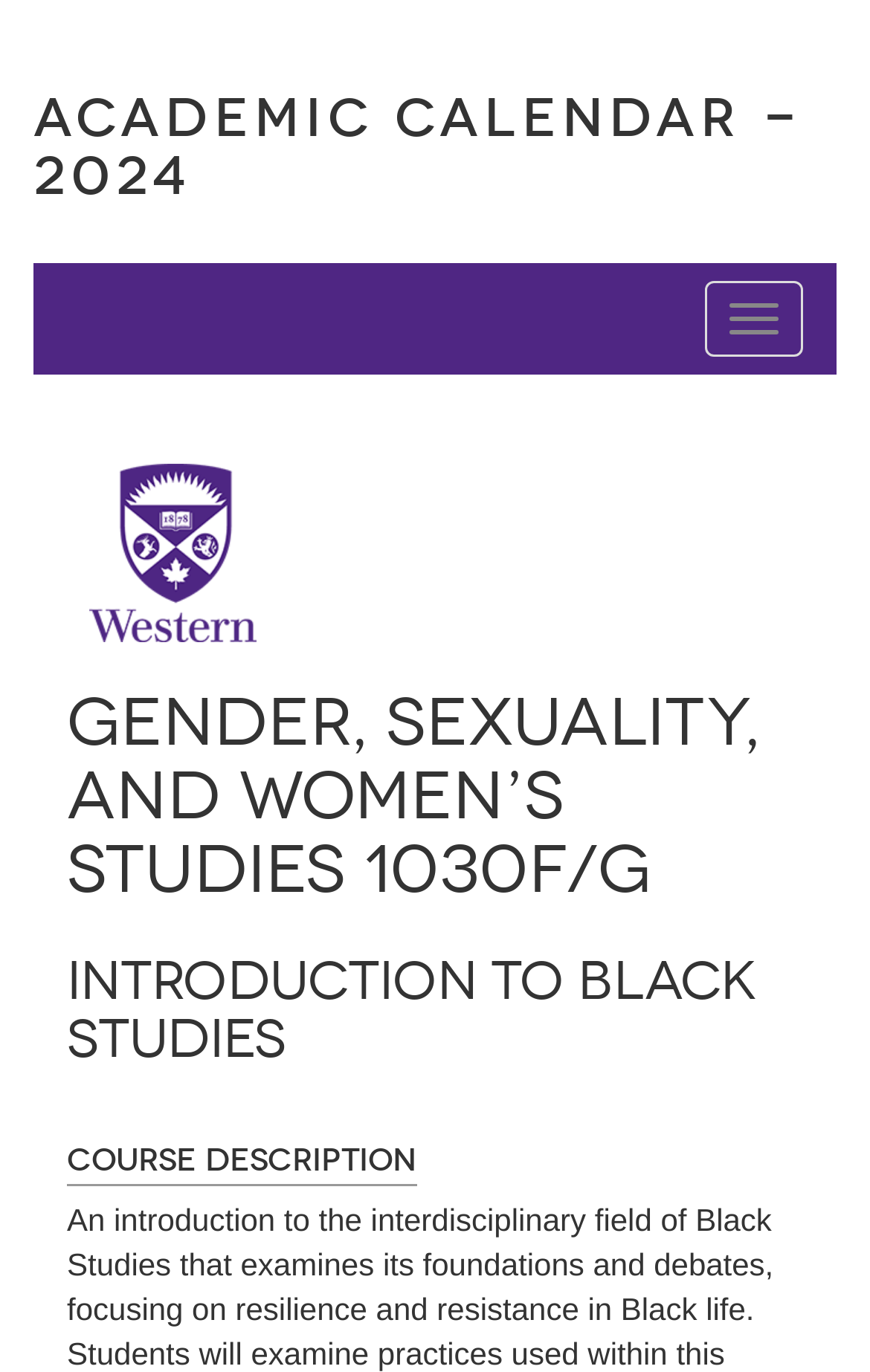Given the following UI element description: "Academic Calendar - 2024", find the bounding box coordinates in the webpage screenshot.

[0.038, 0.062, 0.923, 0.152]